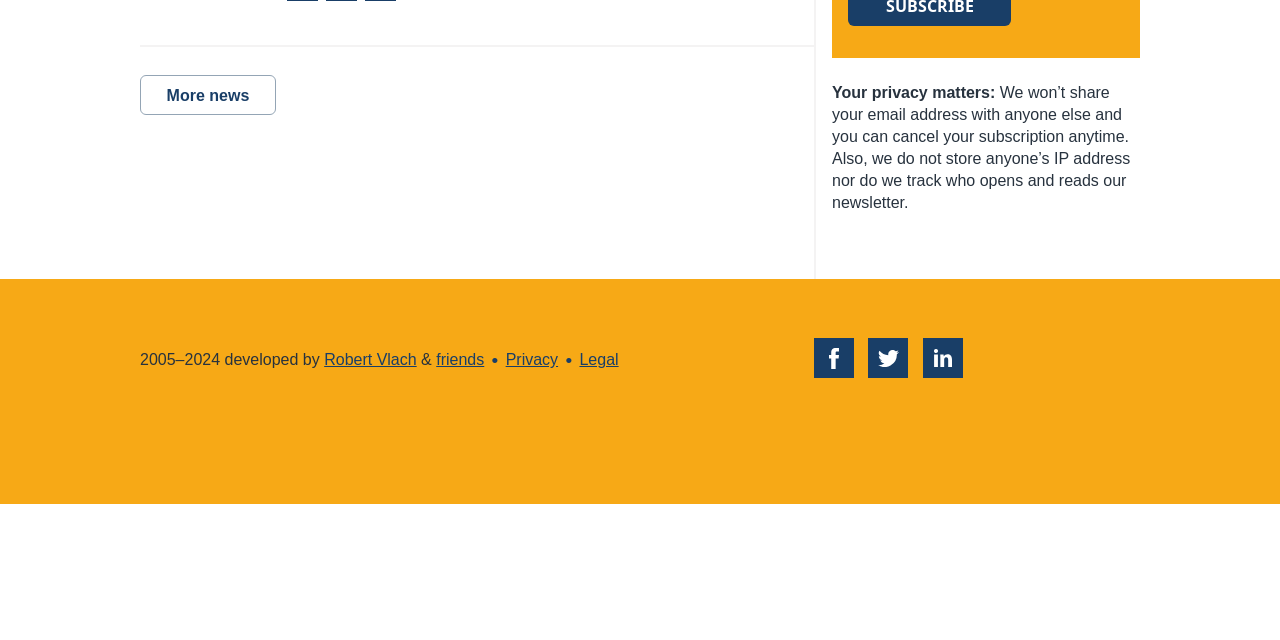Find the bounding box of the web element that fits this description: "More news".

[0.109, 0.116, 0.216, 0.179]